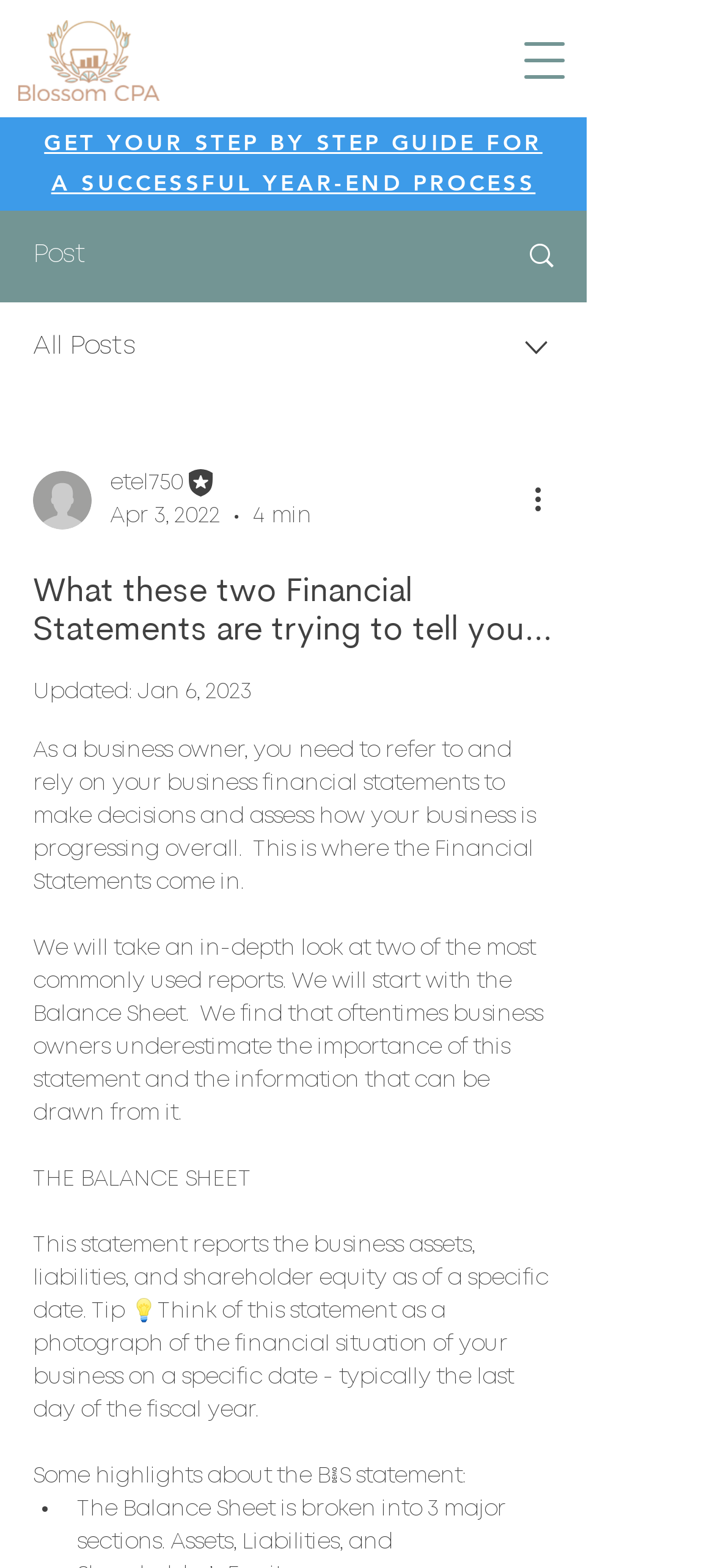Based on the image, provide a detailed and complete answer to the question: 
What is the purpose of the Balance Sheet?

The Balance Sheet is a financial statement that reports the business assets, liabilities, and shareholder equity as of a specific date, which is typically the last day of the fiscal year. This is mentioned in the webpage as 'This statement reports the business assets, liabilities, and shareholder equity as of a specific date.'